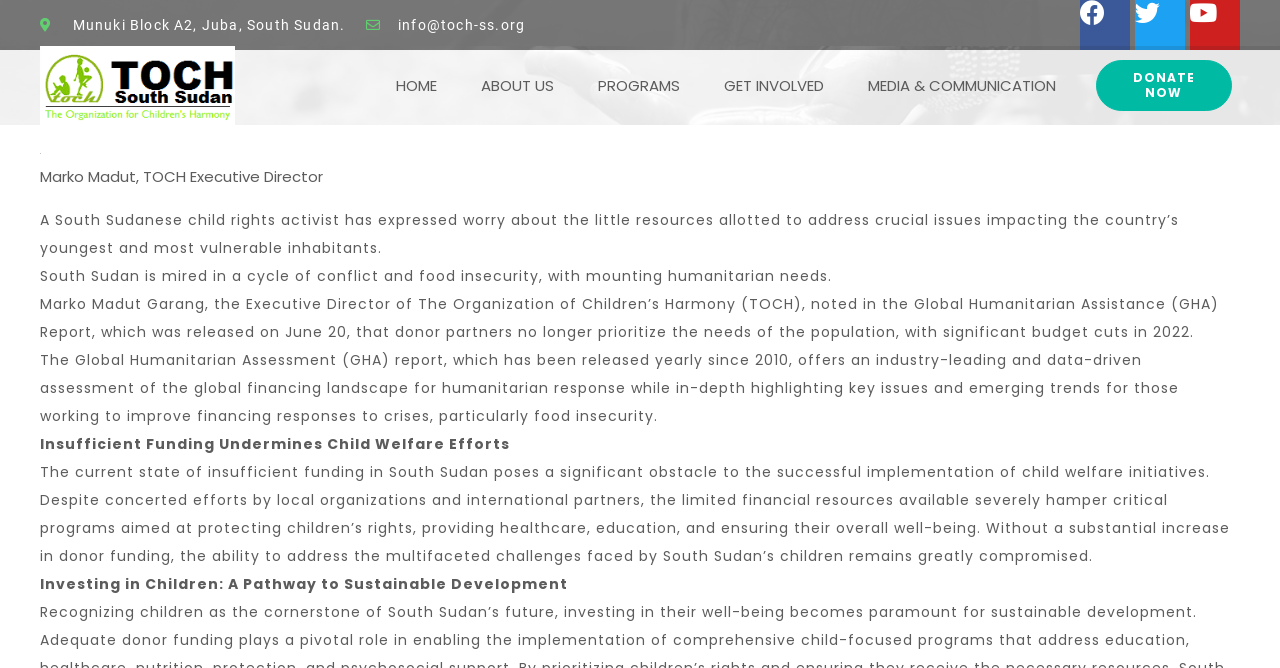By analyzing the image, answer the following question with a detailed response: What is the name of the Executive Director of TOCH?

I found the name by reading the static text element that describes the figure, which mentions 'Marko Madut, TOCH Executive Director'. Then, I found the full name 'Marko Madut Garang' in the subsequent static text element.